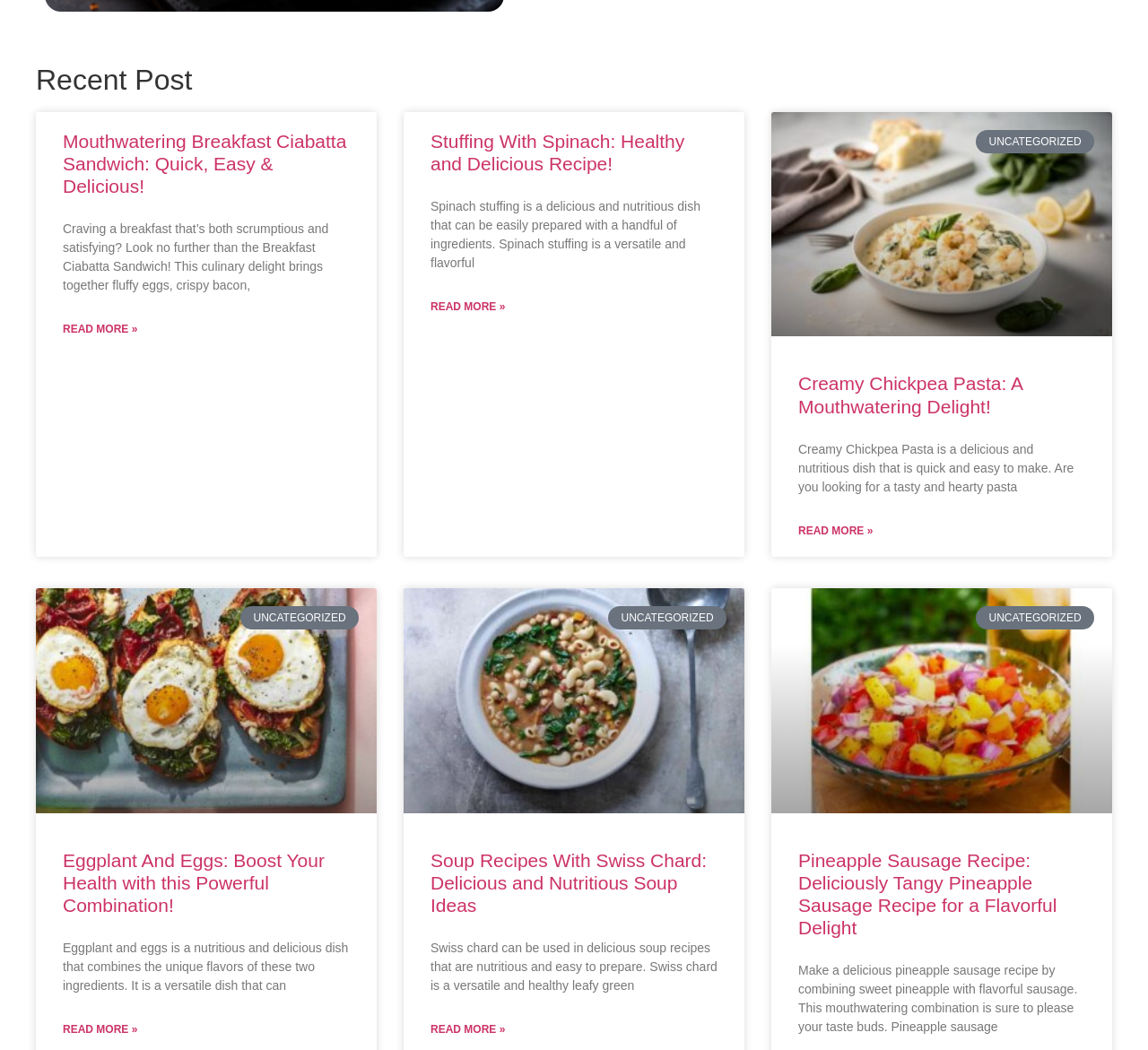Please indicate the bounding box coordinates for the clickable area to complete the following task: "Read more about Creamy Chickpea Pasta: A Mouthwatering Delight!". The coordinates should be specified as four float numbers between 0 and 1, i.e., [left, top, right, bottom].

[0.695, 0.498, 0.76, 0.513]